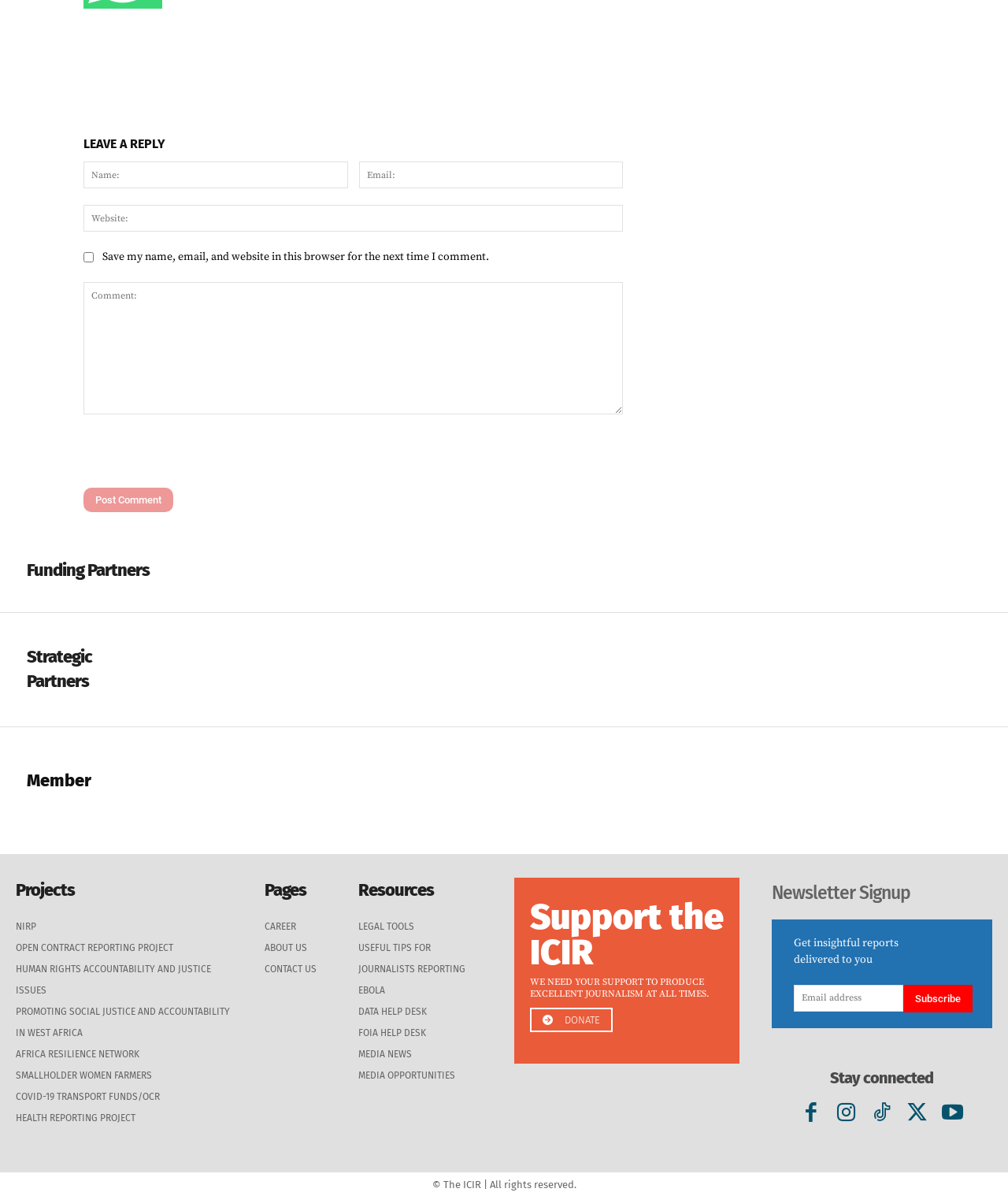Find the bounding box coordinates for the element that must be clicked to complete the instruction: "Post a comment". The coordinates should be four float numbers between 0 and 1, indicated as [left, top, right, bottom].

[0.083, 0.408, 0.172, 0.428]